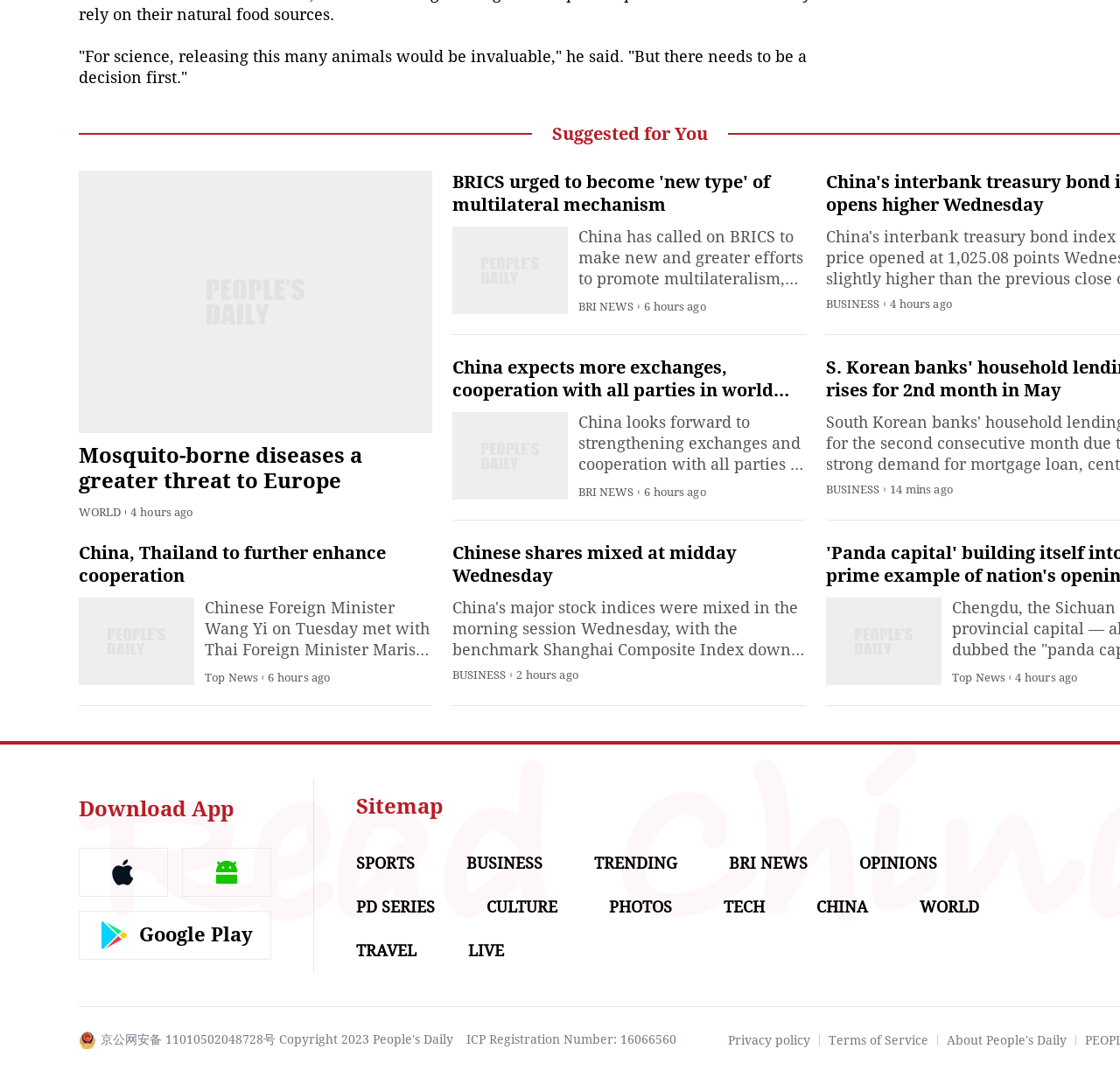Can you identify the bounding box coordinates of the clickable region needed to carry out this instruction: 'Read the news about China and Thailand enhancing cooperation'? The coordinates should be four float numbers within the range of 0 to 1, stated as [left, top, right, bottom].

[0.183, 0.556, 0.384, 0.67]